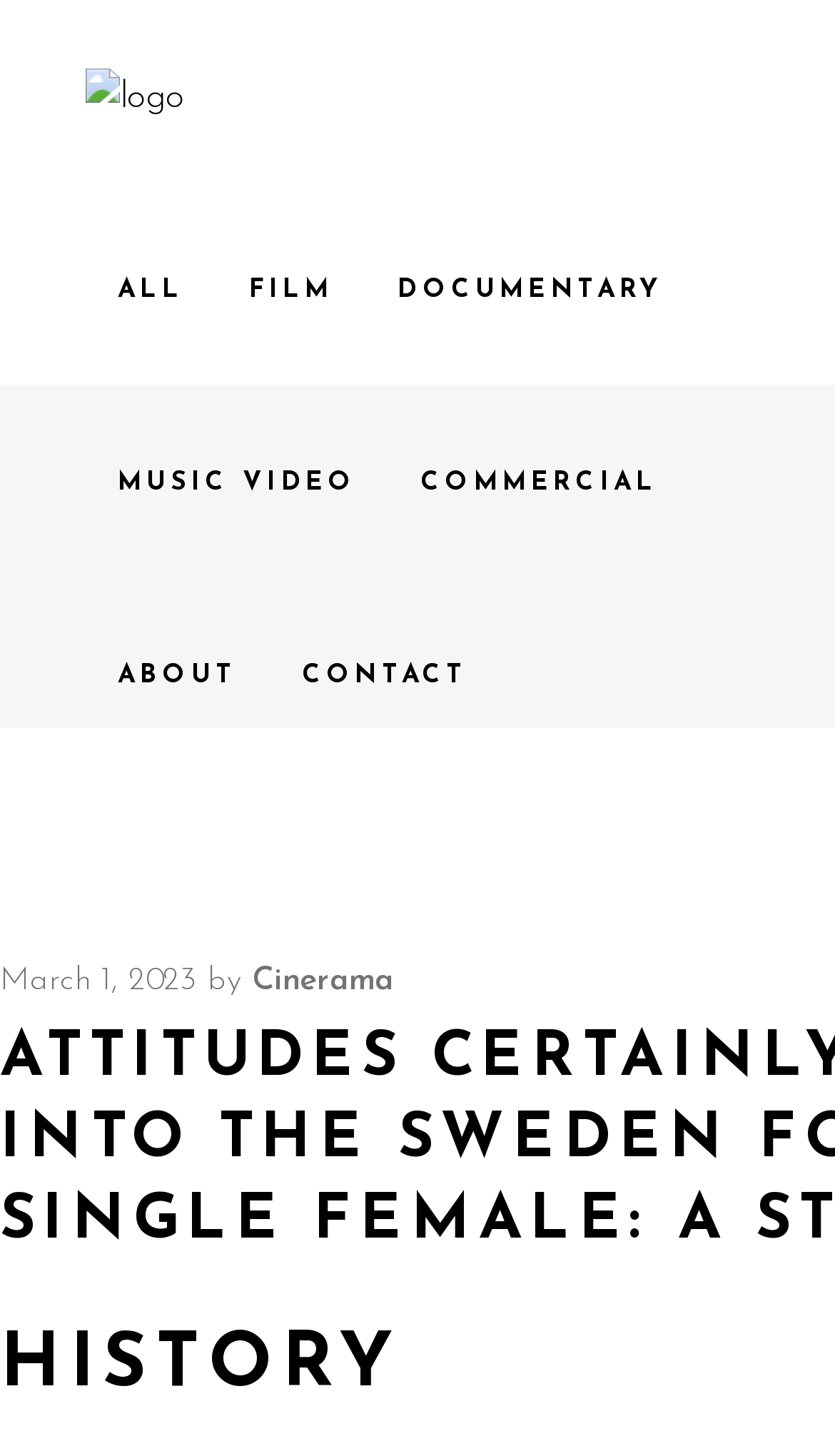Find the bounding box coordinates of the element you need to click on to perform this action: 'click the logo'. The coordinates should be represented by four float values between 0 and 1, in the format [left, top, right, bottom].

[0.103, 0.046, 0.841, 0.088]